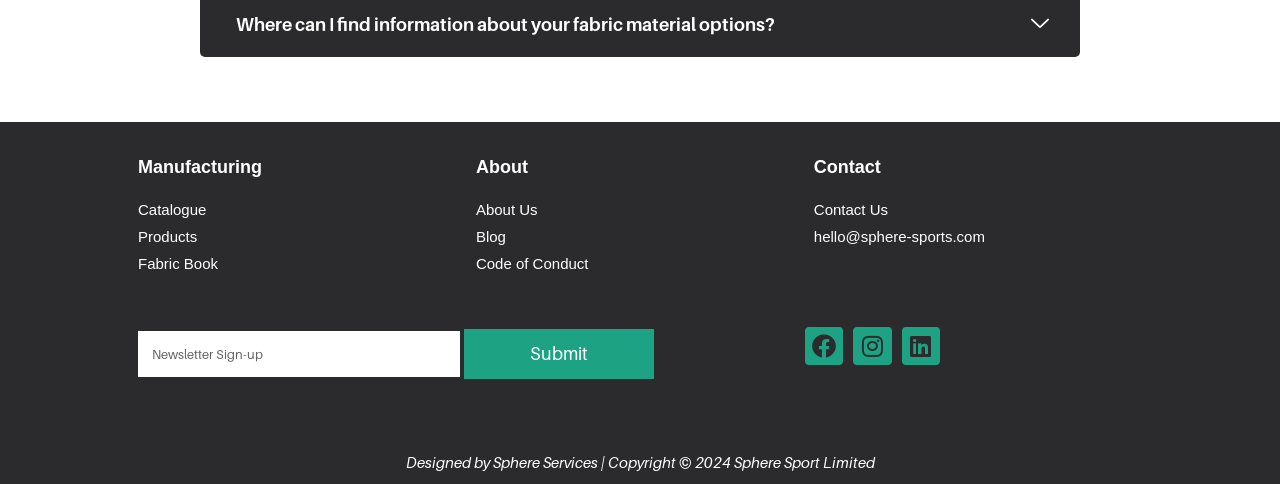Predict the bounding box coordinates of the area that should be clicked to accomplish the following instruction: "Visit Facebook page". The bounding box coordinates should consist of four float numbers between 0 and 1, i.e., [left, top, right, bottom].

[0.629, 0.675, 0.659, 0.755]